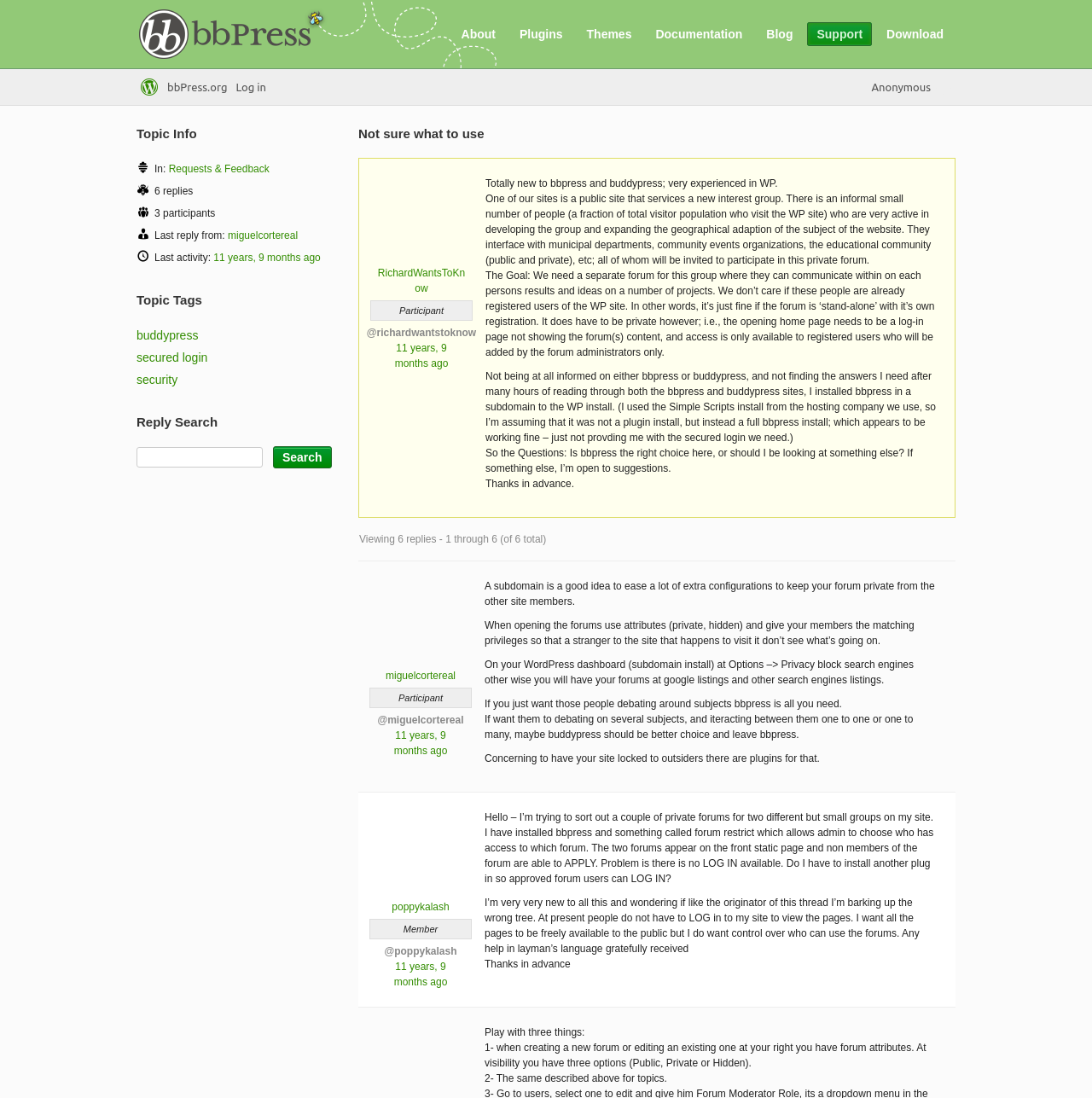Given the description of the UI element: "Plugins", predict the bounding box coordinates in the form of [left, top, right, bottom], with each value being a float between 0 and 1.

[0.467, 0.02, 0.524, 0.042]